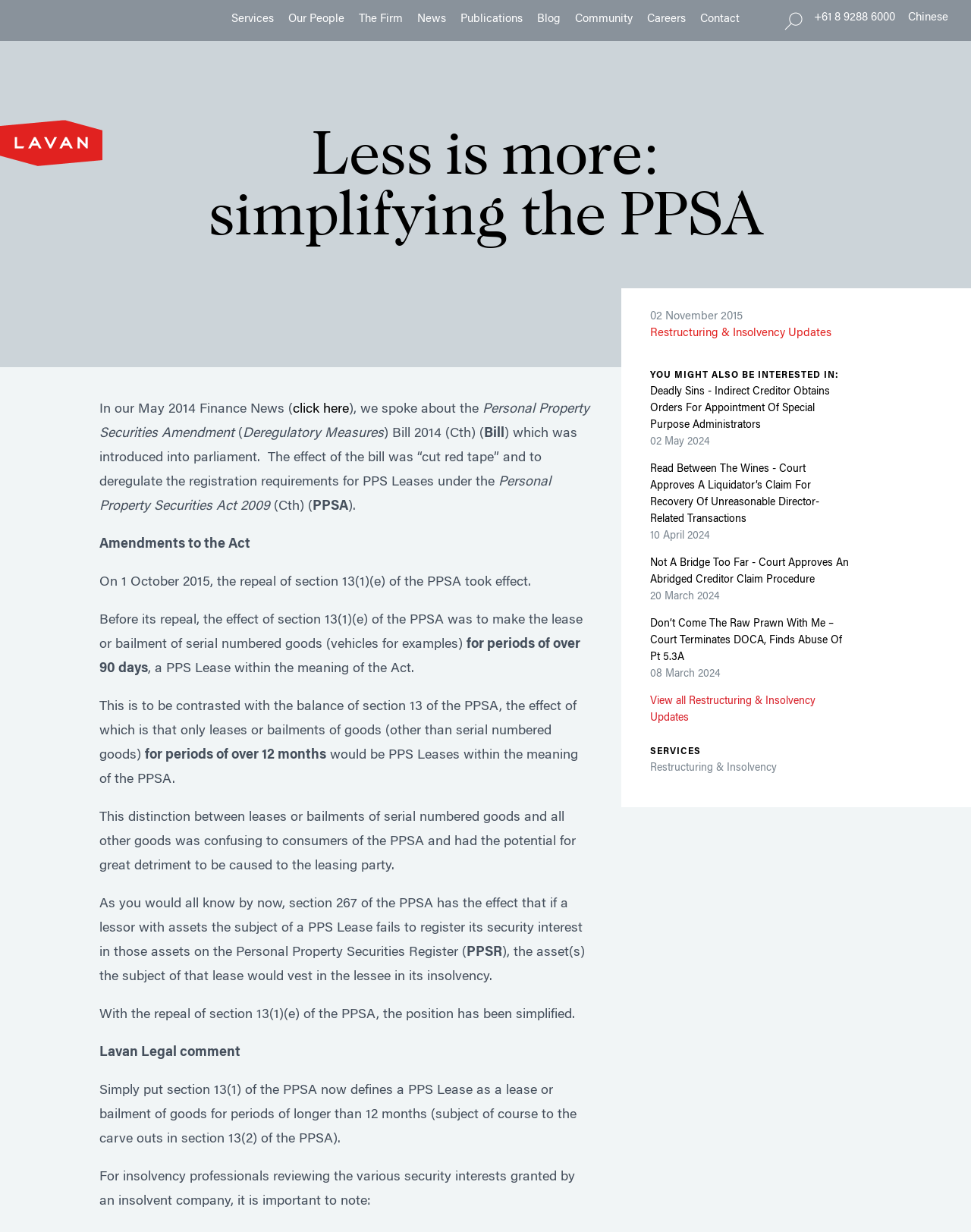Use a single word or phrase to answer the question:
How many months does a lease or bailment of goods need to be to be considered a PPS Lease?

12 months